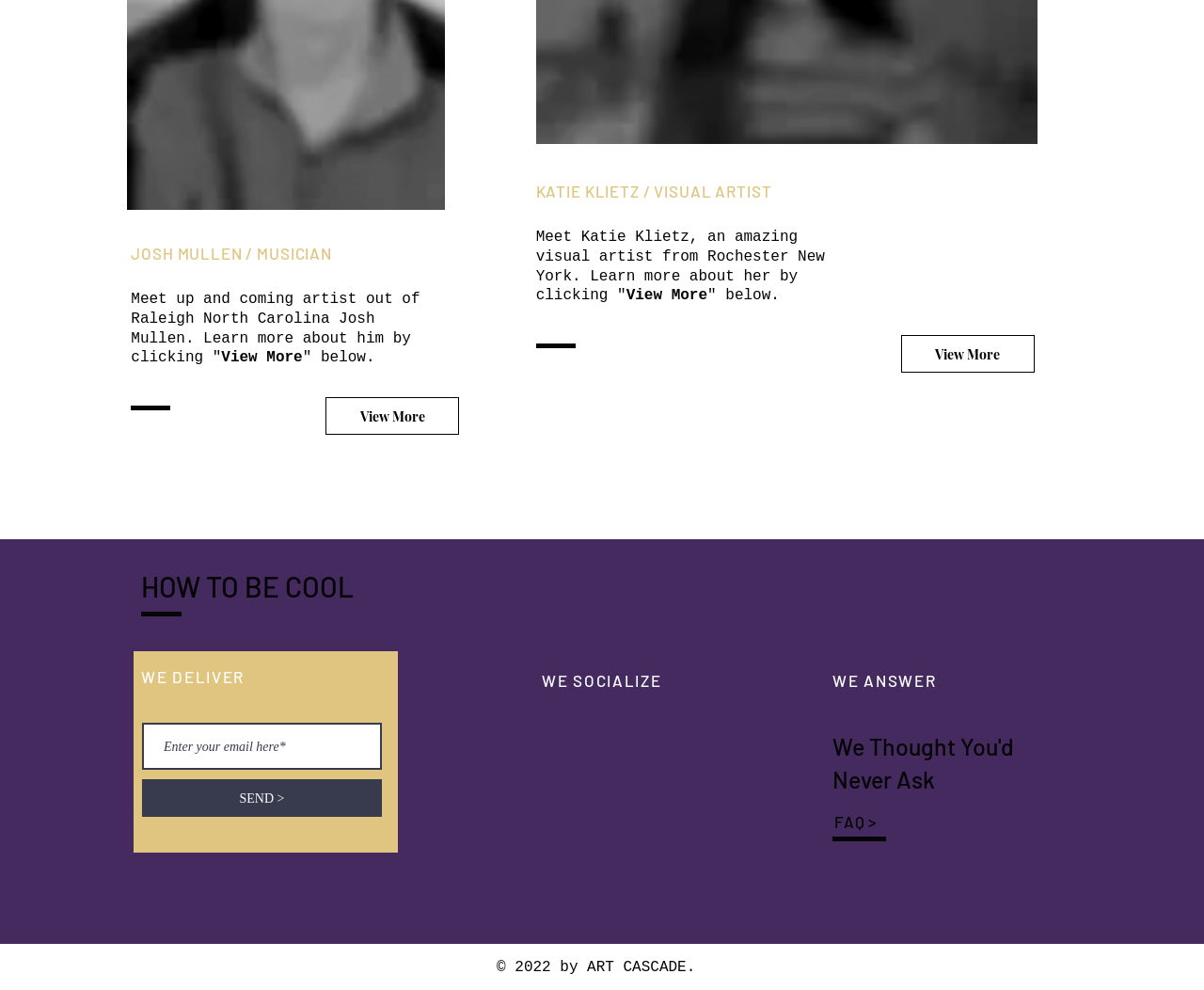Provide the bounding box coordinates of the section that needs to be clicked to accomplish the following instruction: "Learn more about Josh Mullen."

[0.271, 0.401, 0.381, 0.439]